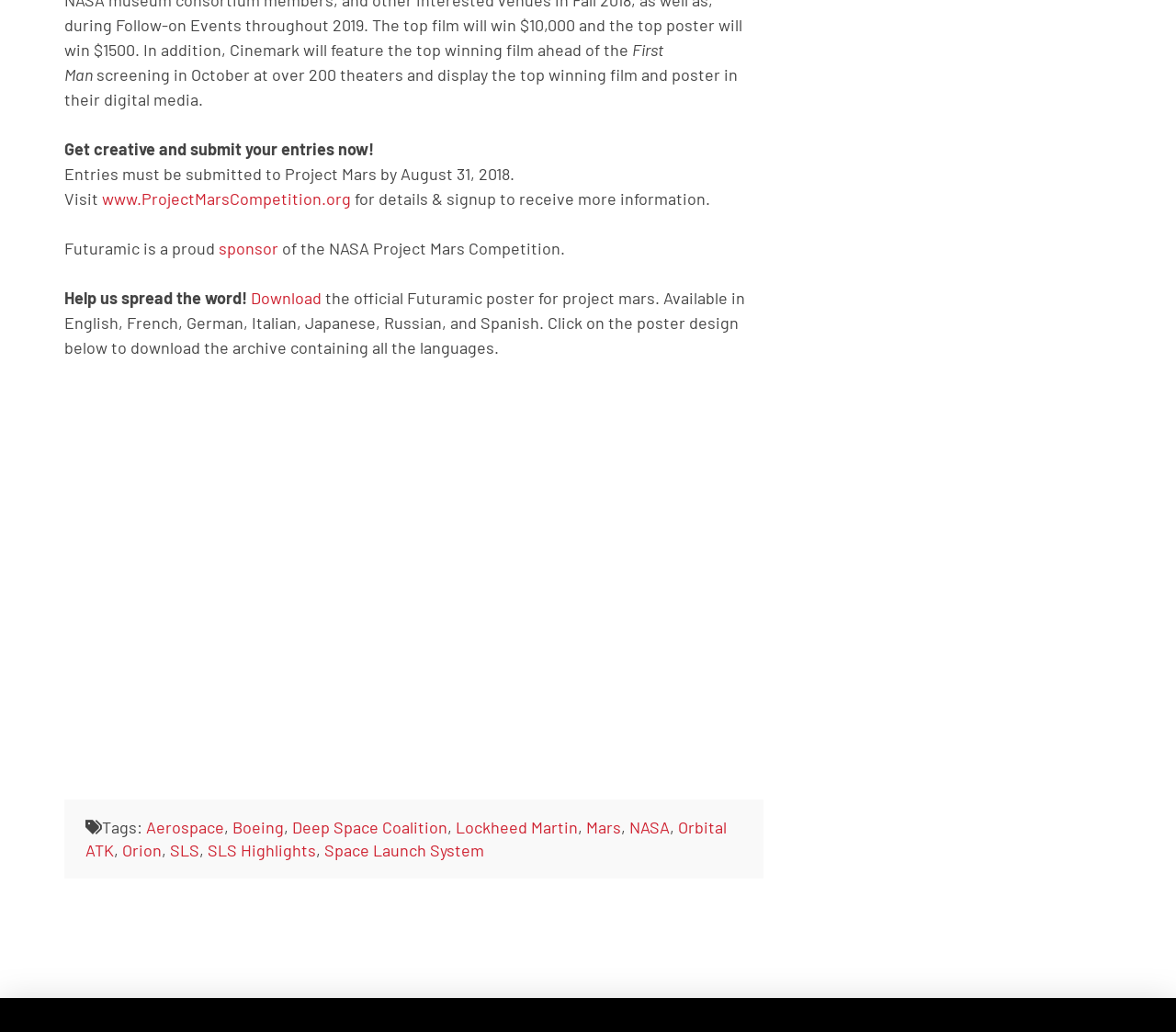Can you find the bounding box coordinates for the element to click on to achieve the instruction: "Learn more about Lockheed Martin"?

[0.387, 0.792, 0.491, 0.811]